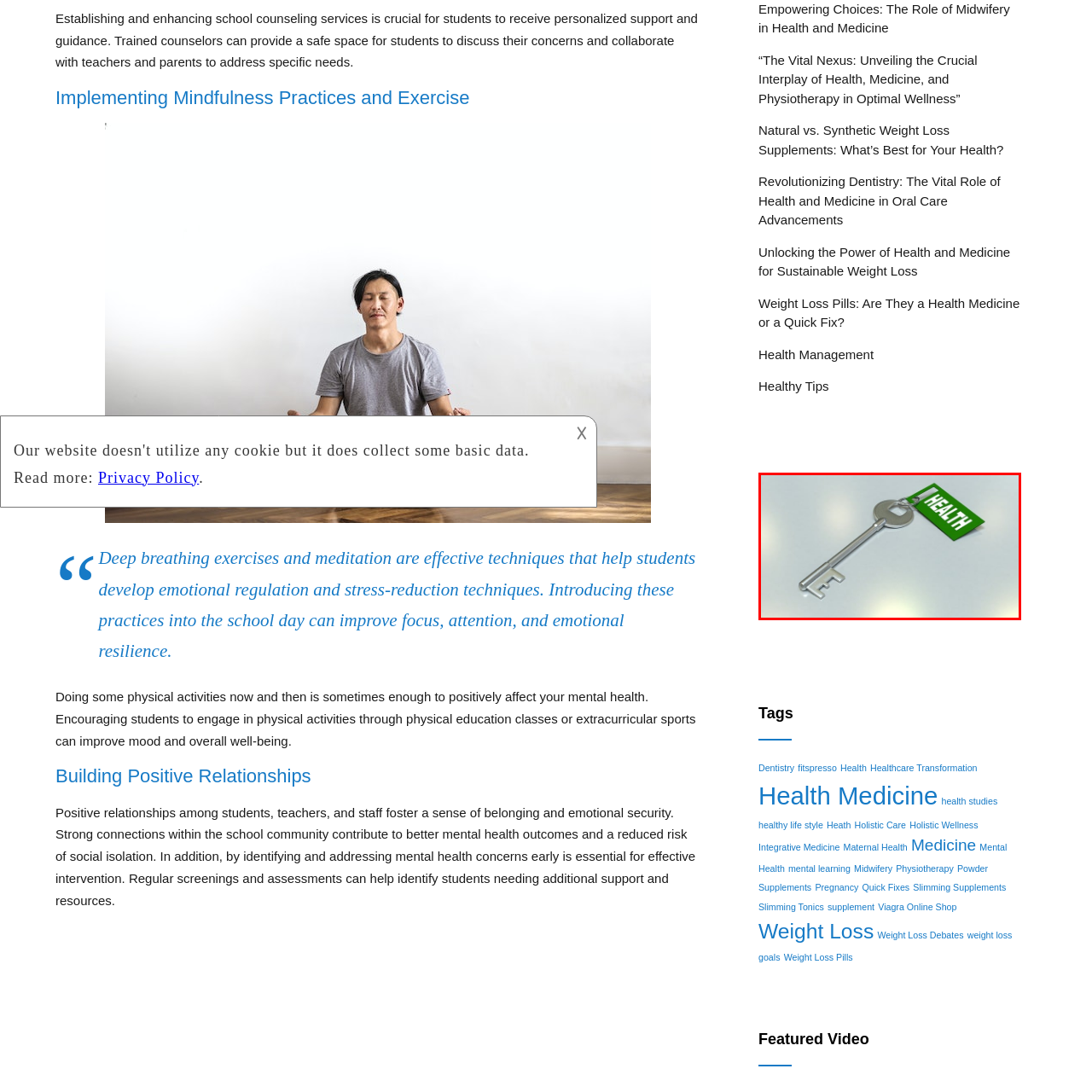Analyze the picture enclosed by the red bounding box and provide a single-word or phrase answer to this question:
What is the color of the key?

Silver